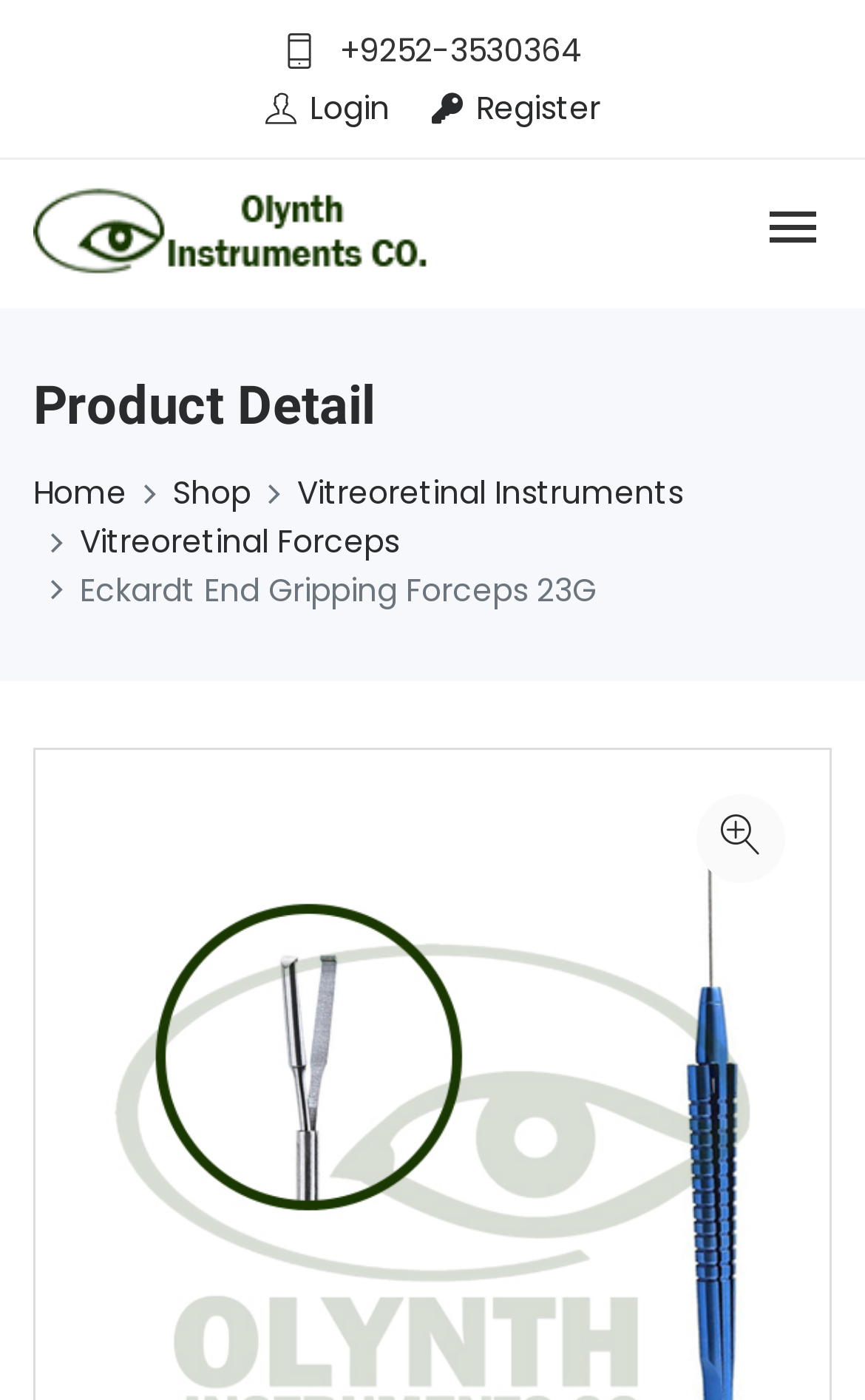Please specify the bounding box coordinates of the clickable section necessary to execute the following command: "go to home page".

[0.038, 0.336, 0.146, 0.368]